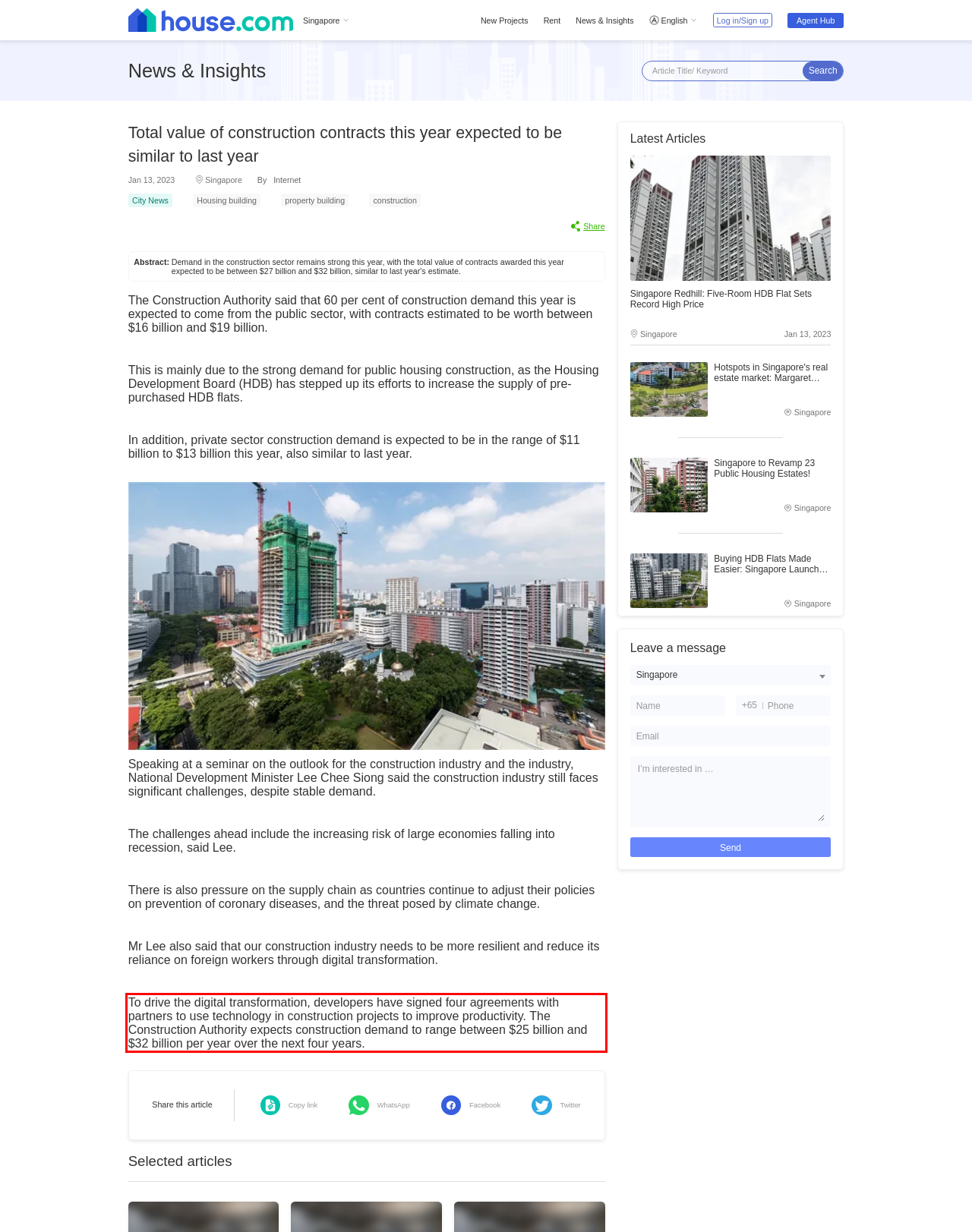Given a webpage screenshot, locate the red bounding box and extract the text content found inside it.

To drive the digital transformation, developers have signed four agreements with partners to use technology in construction projects to improve productivity. The Construction Authority expects construction demand to range between $25 billion and $32 billion per year over the next four years.